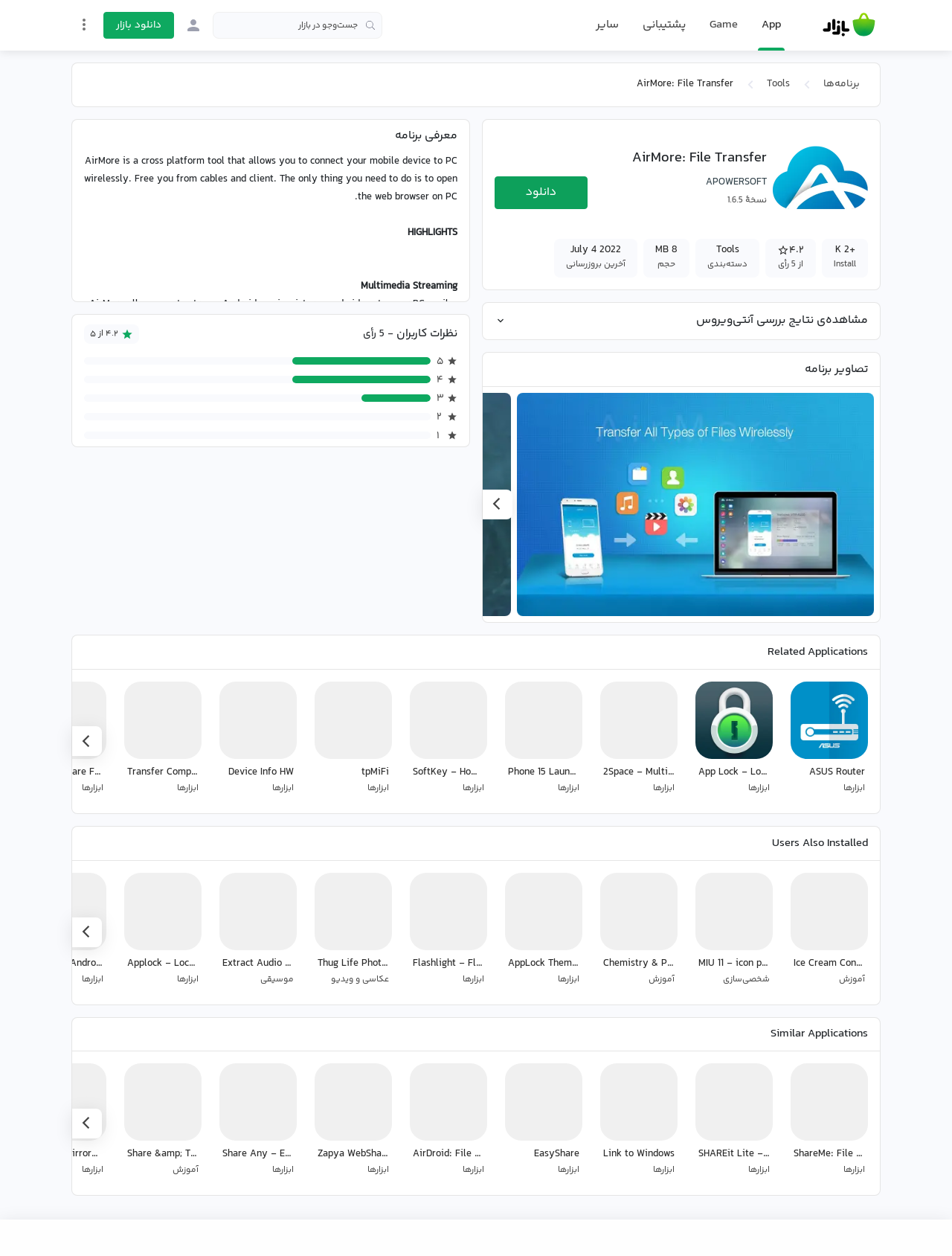Determine the bounding box coordinates of the section I need to click to execute the following instruction: "view screenshots of AirMore". Provide the coordinates as four float numbers between 0 and 1, i.e., [left, top, right, bottom].

[0.162, 0.313, 0.537, 0.491]